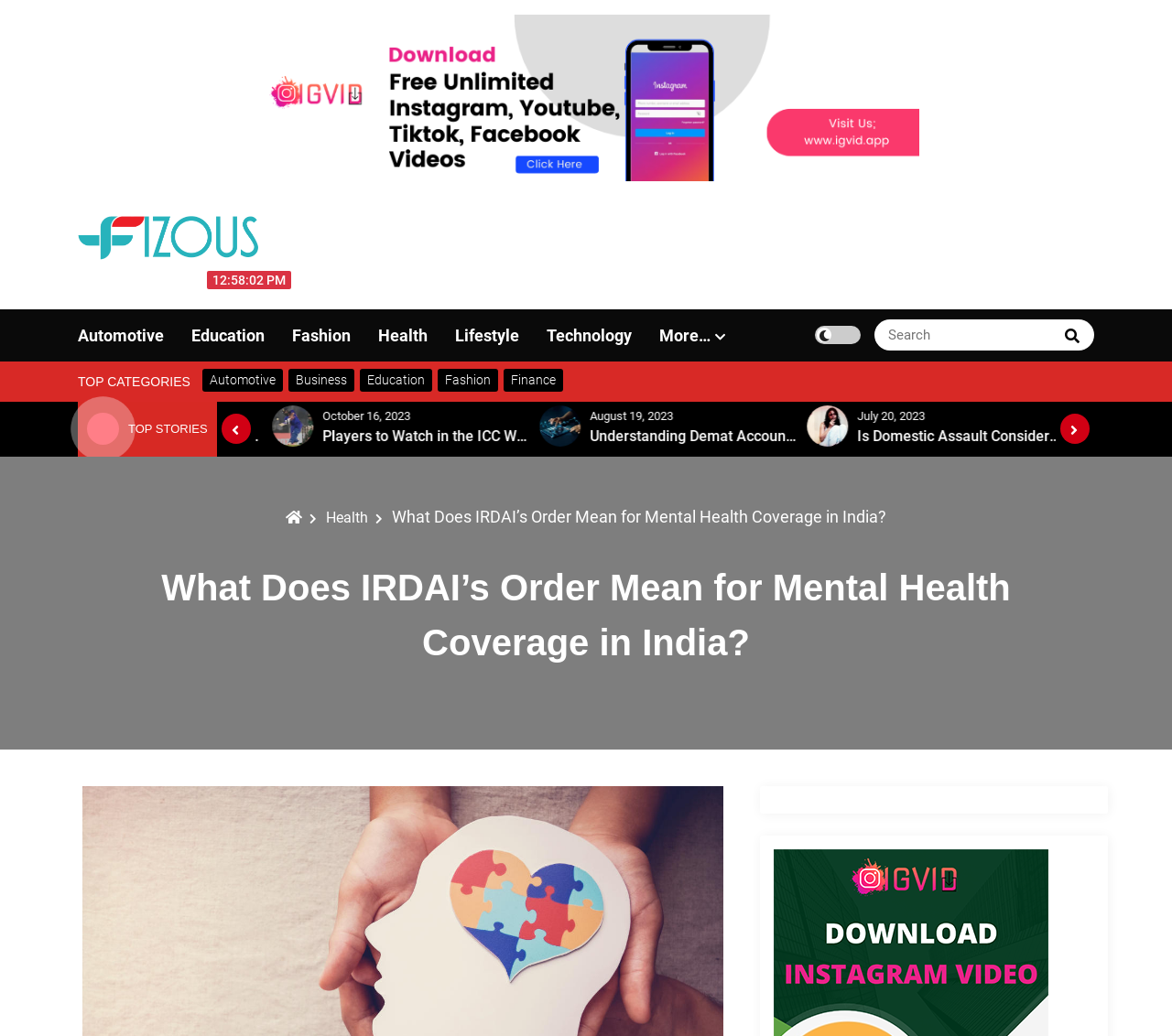Please identify the coordinates of the bounding box that should be clicked to fulfill this instruction: "View more categories".

[0.562, 0.314, 0.606, 0.333]